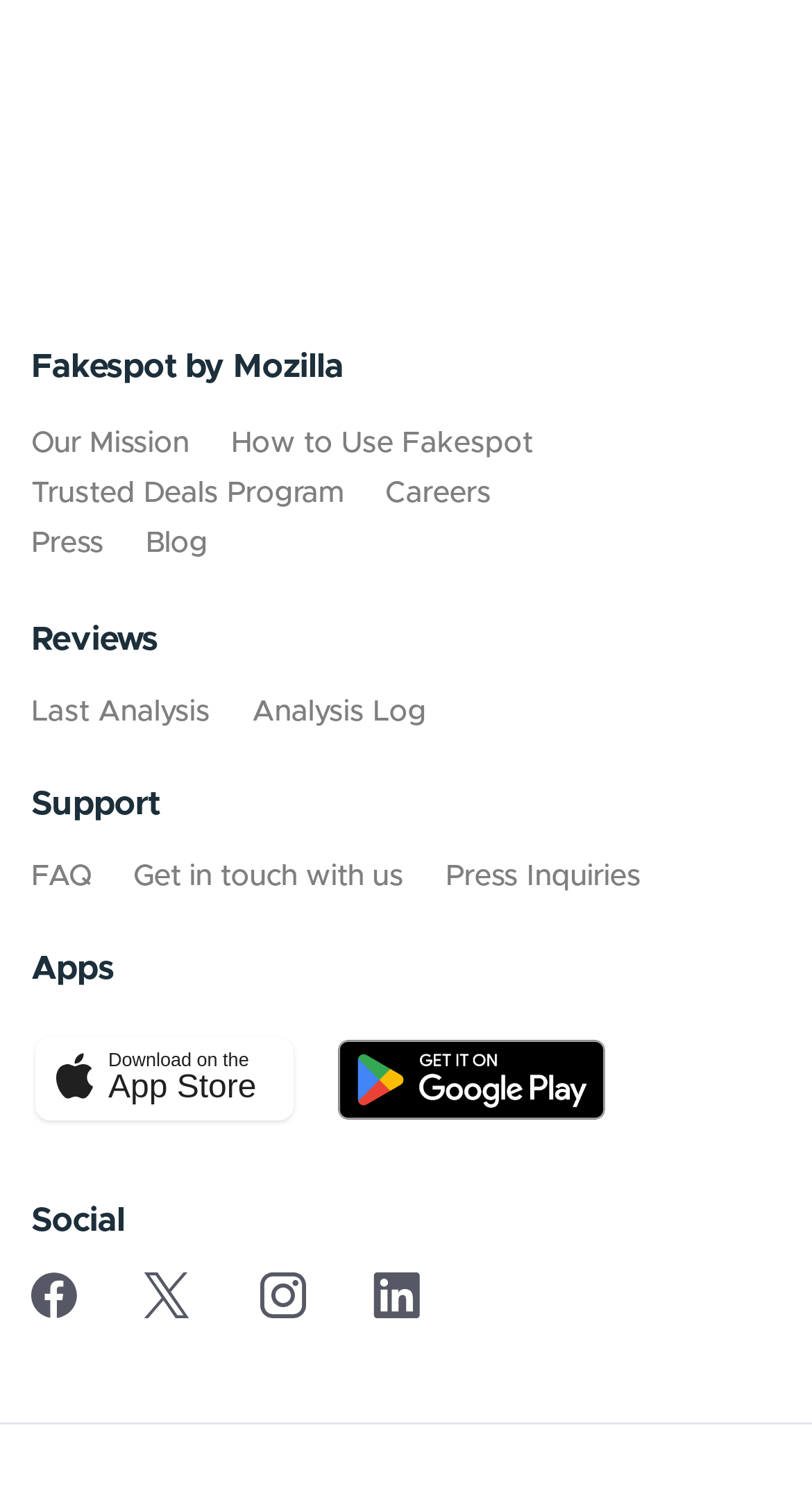Please locate the bounding box coordinates for the element that should be clicked to achieve the following instruction: "Read the FAQ". Ensure the coordinates are given as four float numbers between 0 and 1, i.e., [left, top, right, bottom].

[0.038, 0.576, 0.113, 0.595]